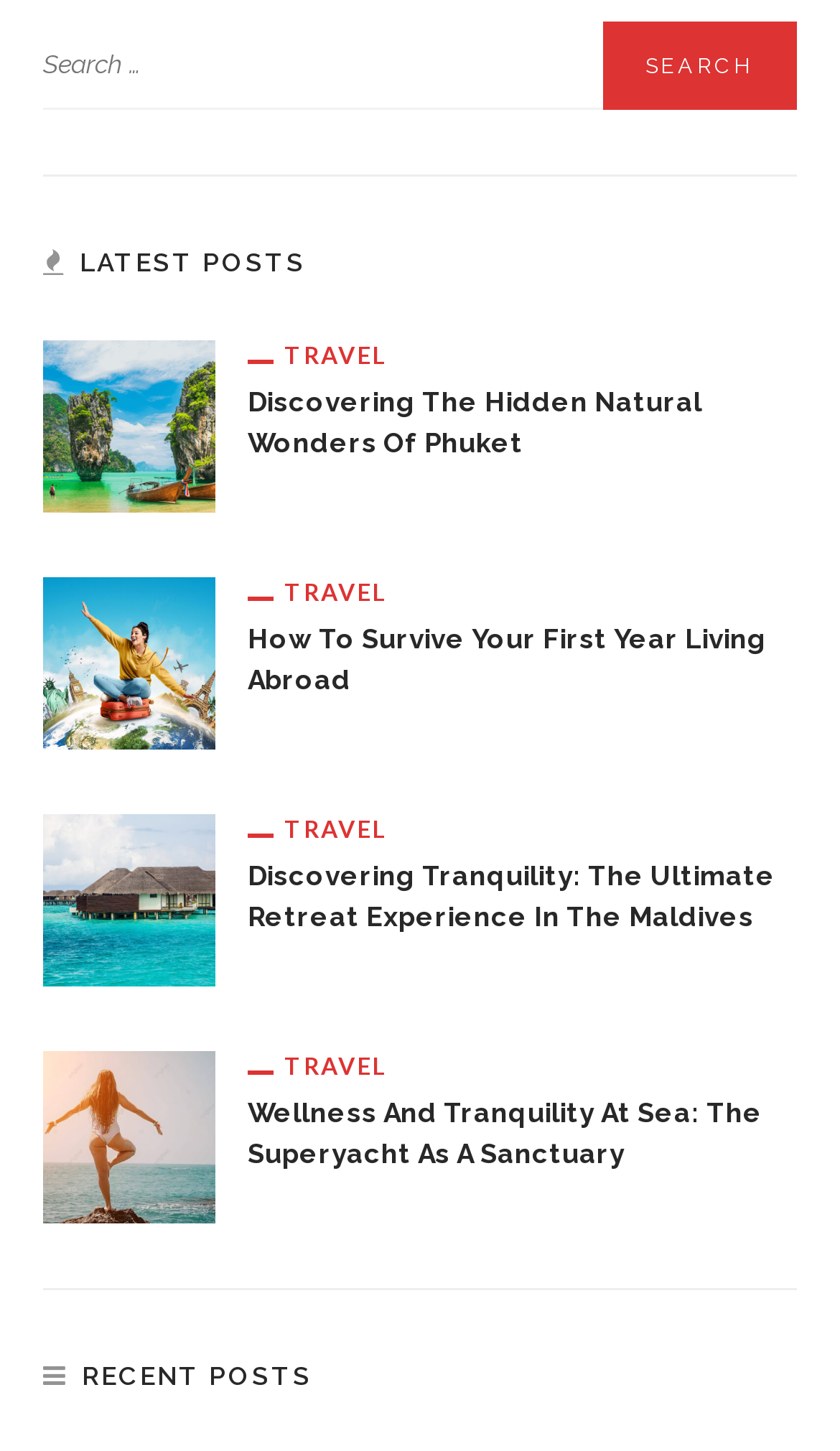Determine the bounding box coordinates of the area to click in order to meet this instruction: "Explore travel articles".

[0.295, 0.234, 0.462, 0.254]